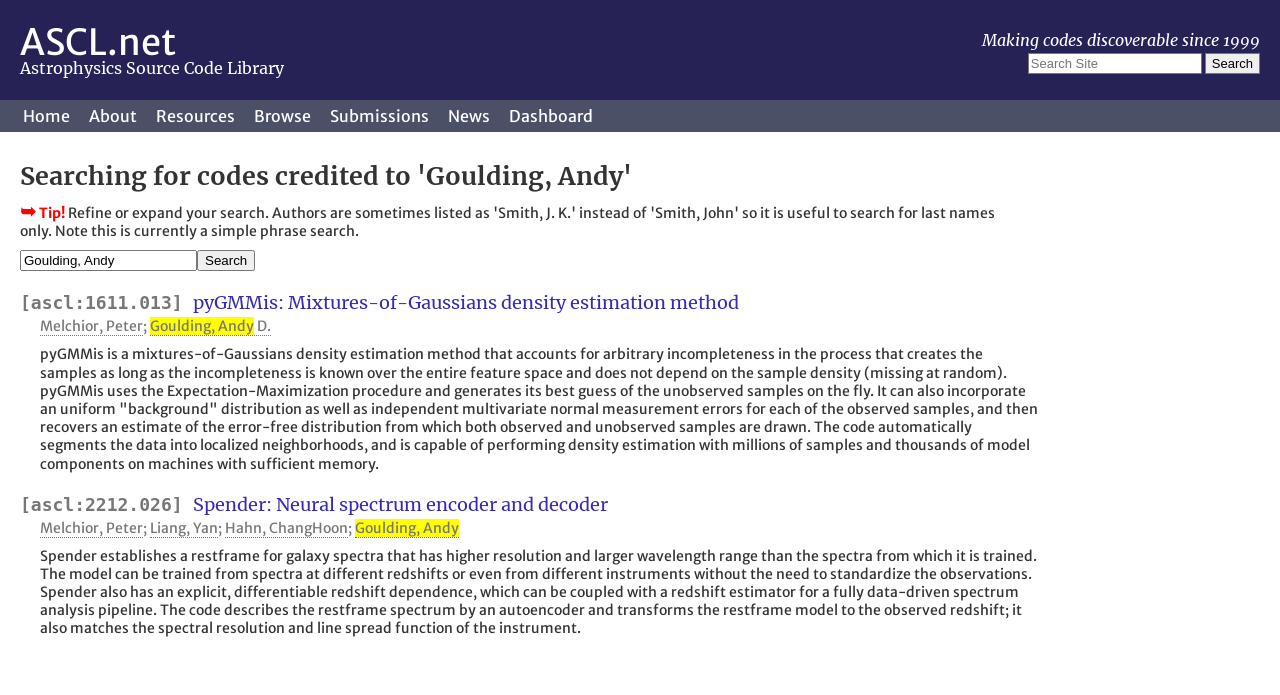Locate the bounding box coordinates of the element's region that should be clicked to carry out the following instruction: "Click on the link 'Spender: Neural spectrum encoder and decoder'". The coordinates need to be four float numbers between 0 and 1, i.e., [left, top, right, bottom].

[0.151, 0.709, 0.475, 0.742]